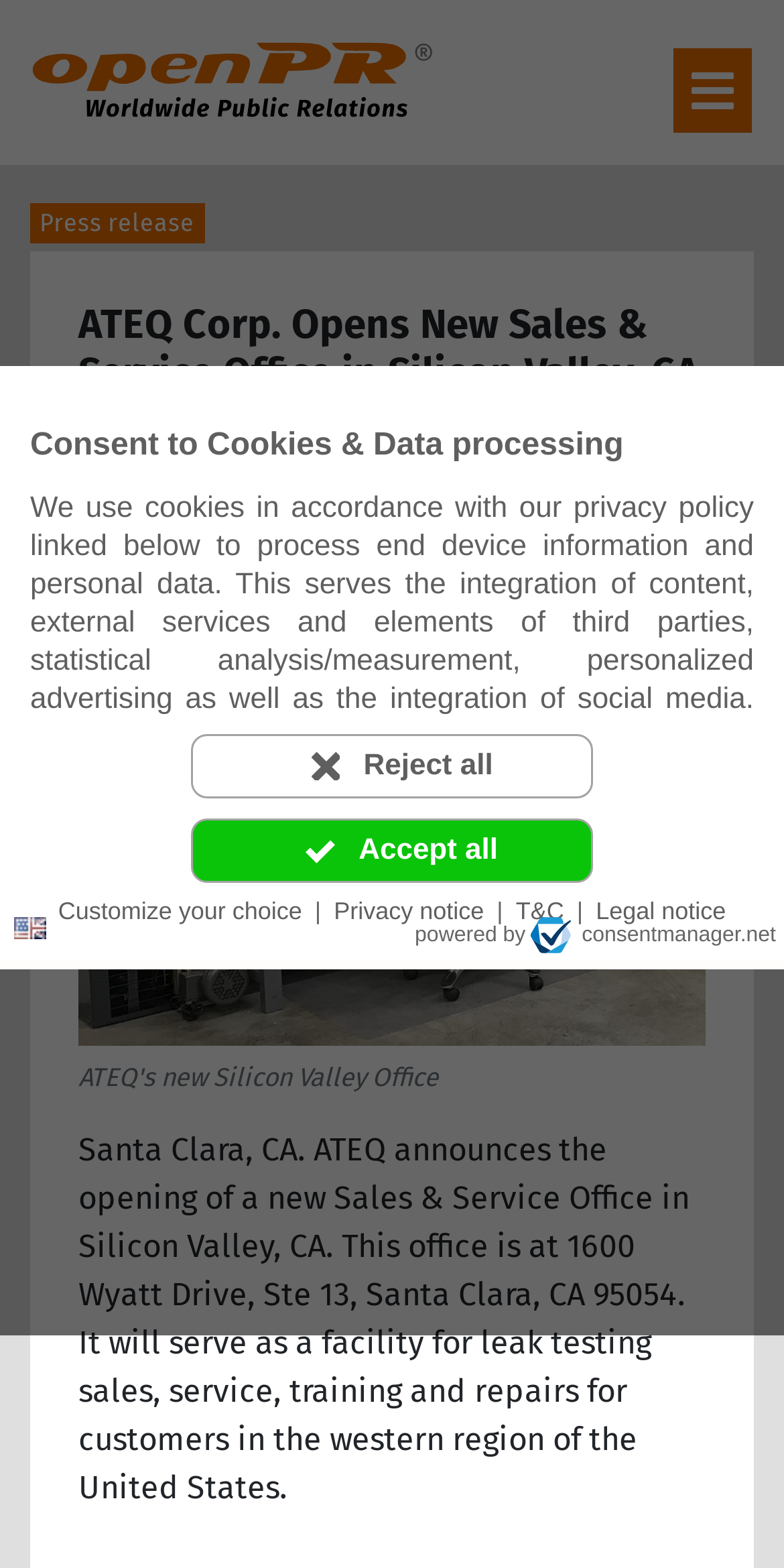Craft a detailed narrative of the webpage's structure and content.

The webpage is about a press release from ATEQ Corp. announcing the opening of a new Sales & Service Office in Silicon Valley, CA. At the top of the page, there is a dialog box for consenting to cookies and data processing, which includes a heading, a paragraph of text, and three buttons: "Reject all", "Accept all", and "Customize your choice". Below this dialog box, there is a link to the privacy notice, terms and conditions, and legal notice.

On the top left, there is an openPR logo, and next to it, a text "Press release". The main heading of the press release is "ATEQ Corp. Opens New Sales & Service Office in Silicon Valley, CA", which is followed by a date and time stamp. Below the heading, there are links to categories such as "Business, Economy, Finances, Banking & Insurance".

The press release content starts with a heading "Press release from: ATEQ", which is followed by a link to ATEQ. The main content of the press release is a paragraph of text describing the new office location and its purpose. Above the text, there is an image related to ATEQ's new Silicon Valley Office. At the top right, there is a language selection button and a link to consentmanager.net with its logo.